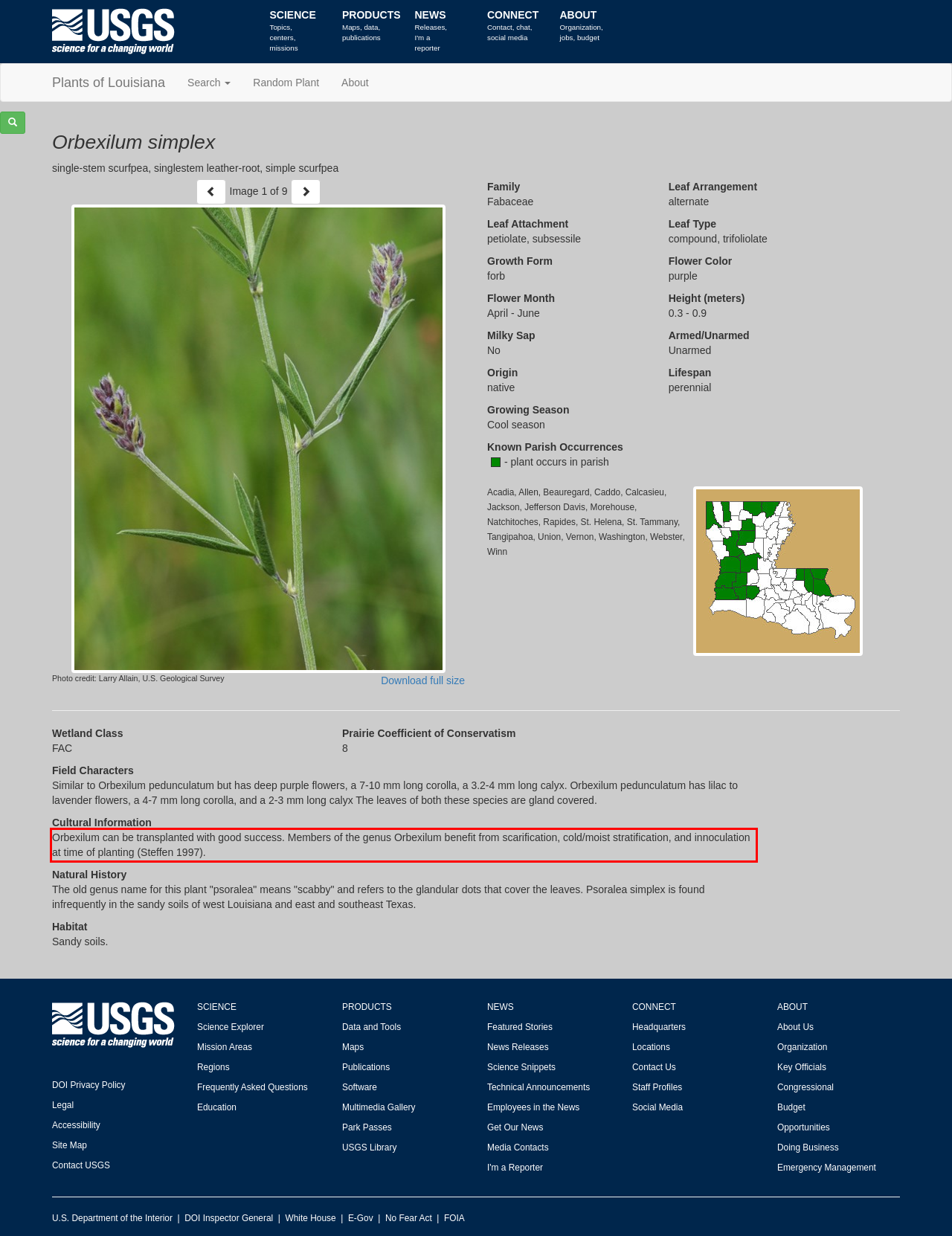There is a screenshot of a webpage with a red bounding box around a UI element. Please use OCR to extract the text within the red bounding box.

Orbexilum can be transplanted with good success. Members of the genus Orbexilum benefit from scarification, cold/moist stratification, and innoculation at time of planting (Steffen 1997).